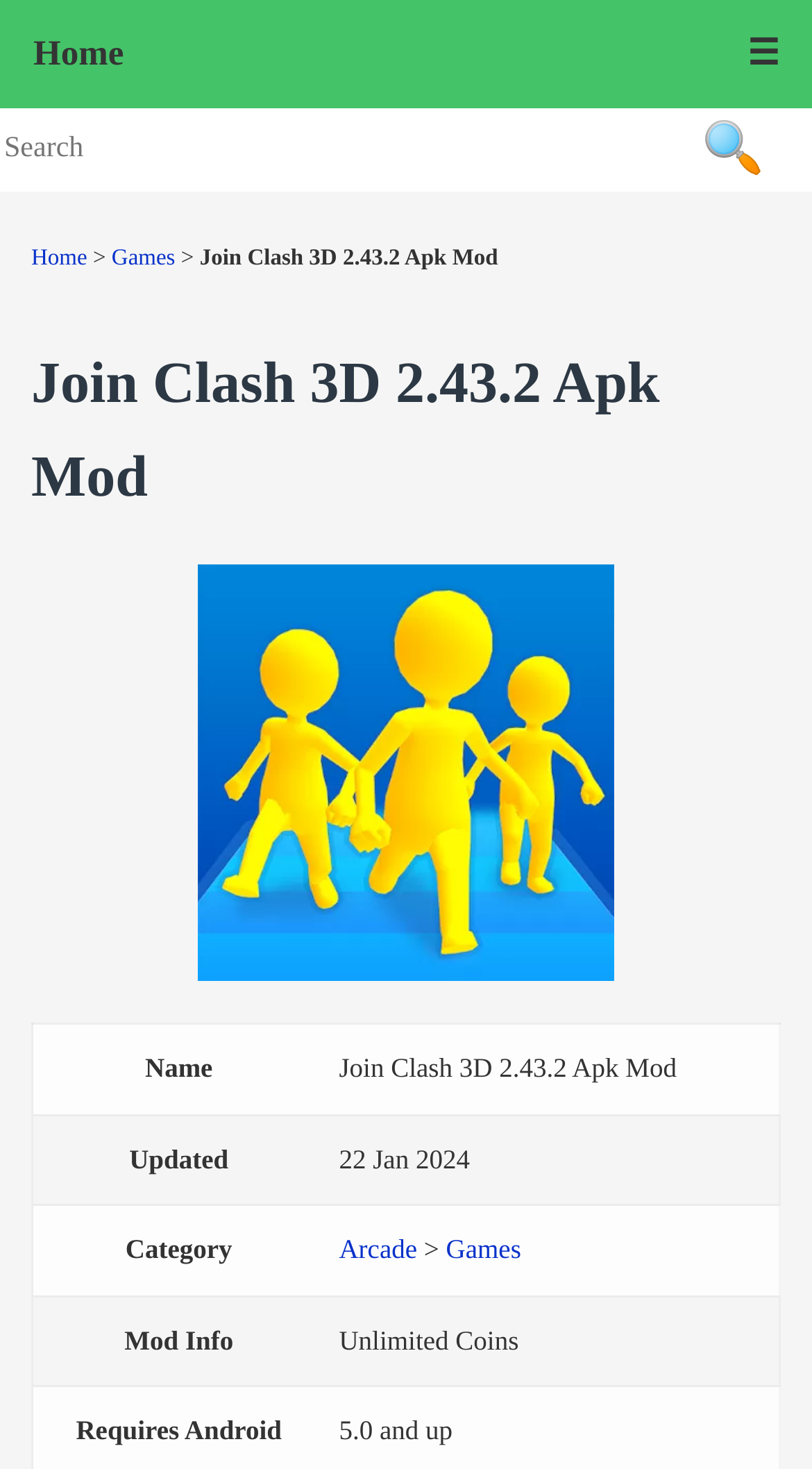What is the name of the game?
Please craft a detailed and exhaustive response to the question.

The name of the game can be found in the heading element 'Join Clash 3D 2.43.2 Apk Mod' and also in the image description 'Join Clash 3D Apk Mod'.